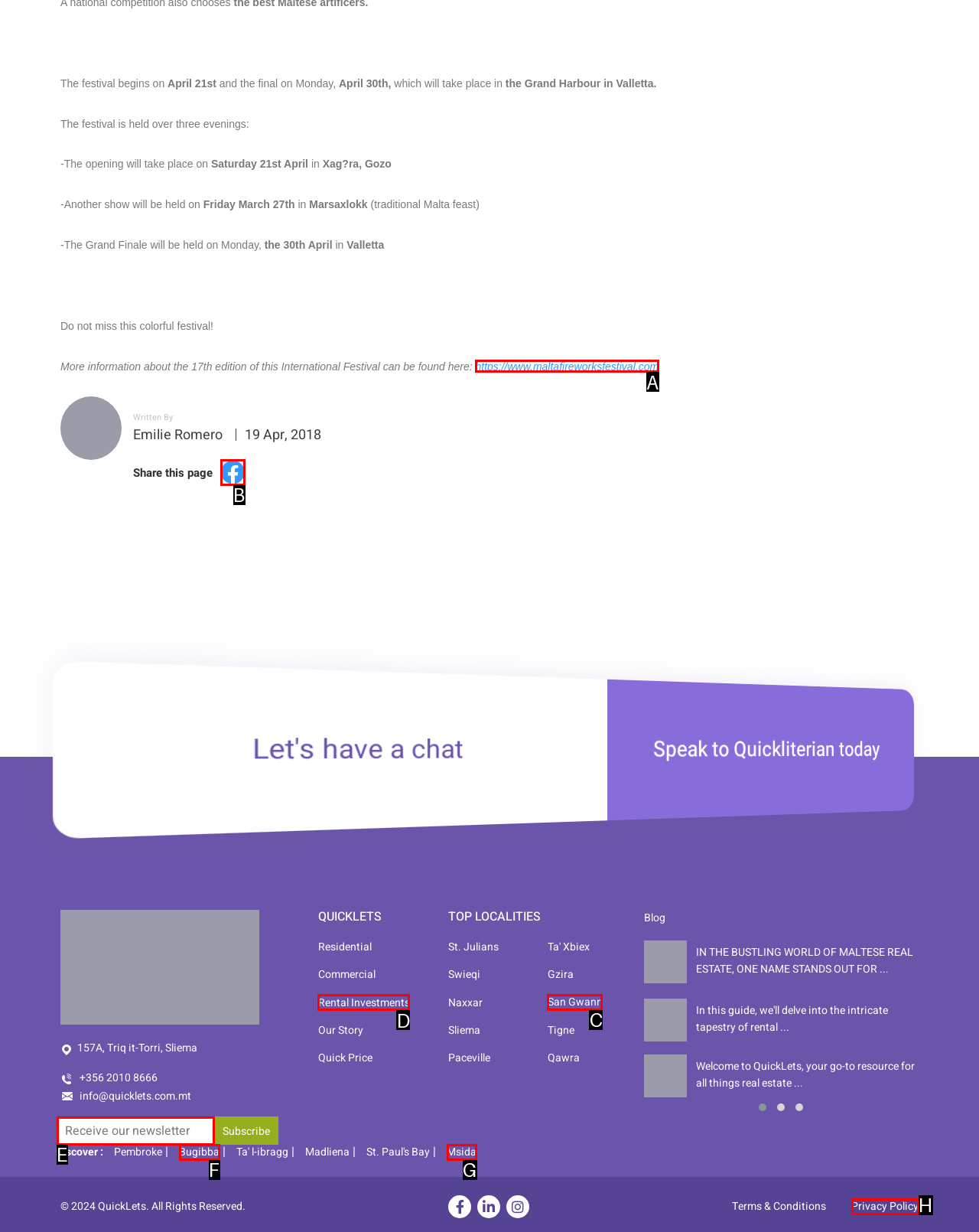Using the description: Terms of Service
Identify the letter of the corresponding UI element from the choices available.

None